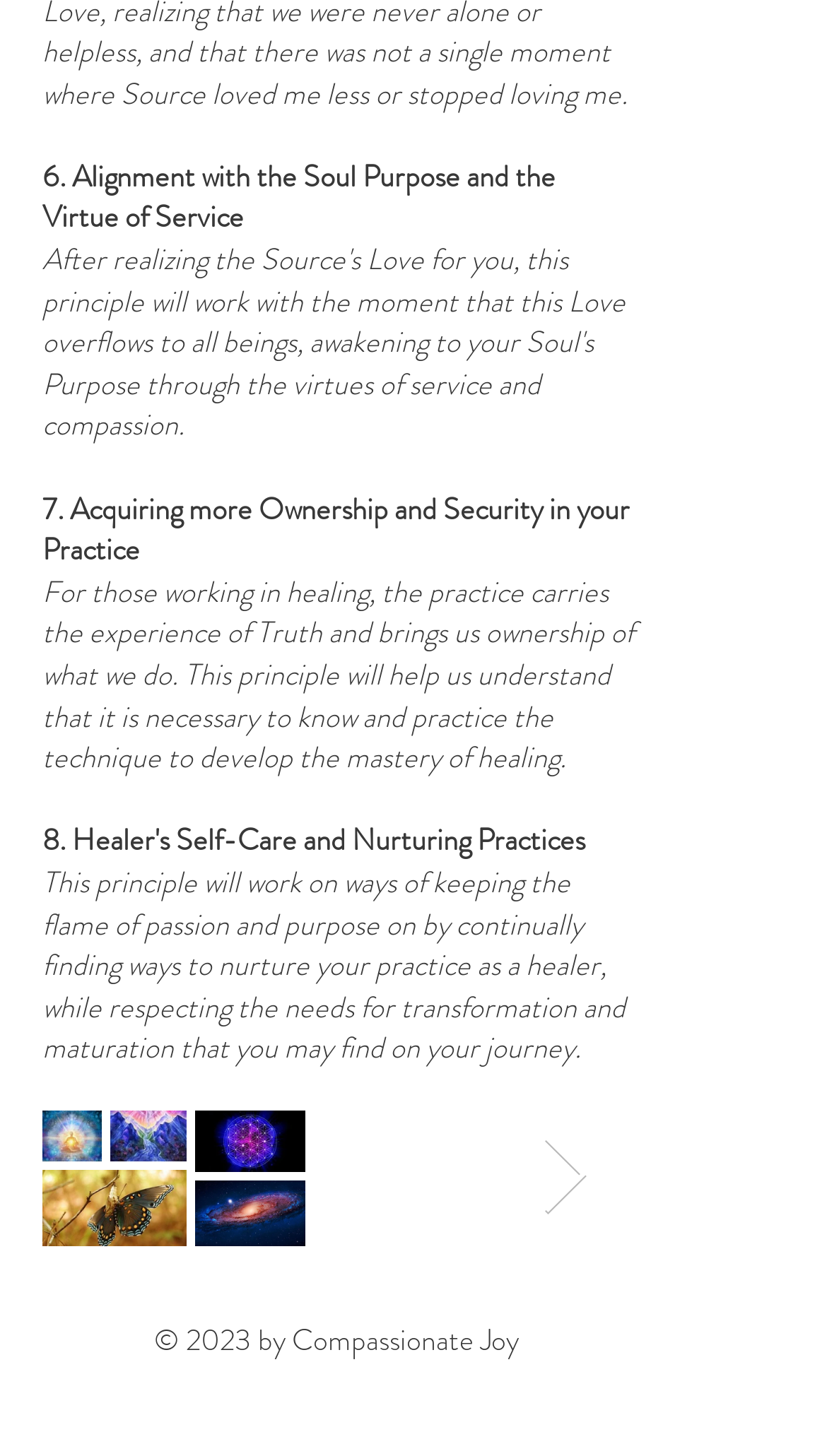Find and provide the bounding box coordinates for the UI element described with: "aria-label="Next Item"".

[0.654, 0.781, 0.713, 0.838]